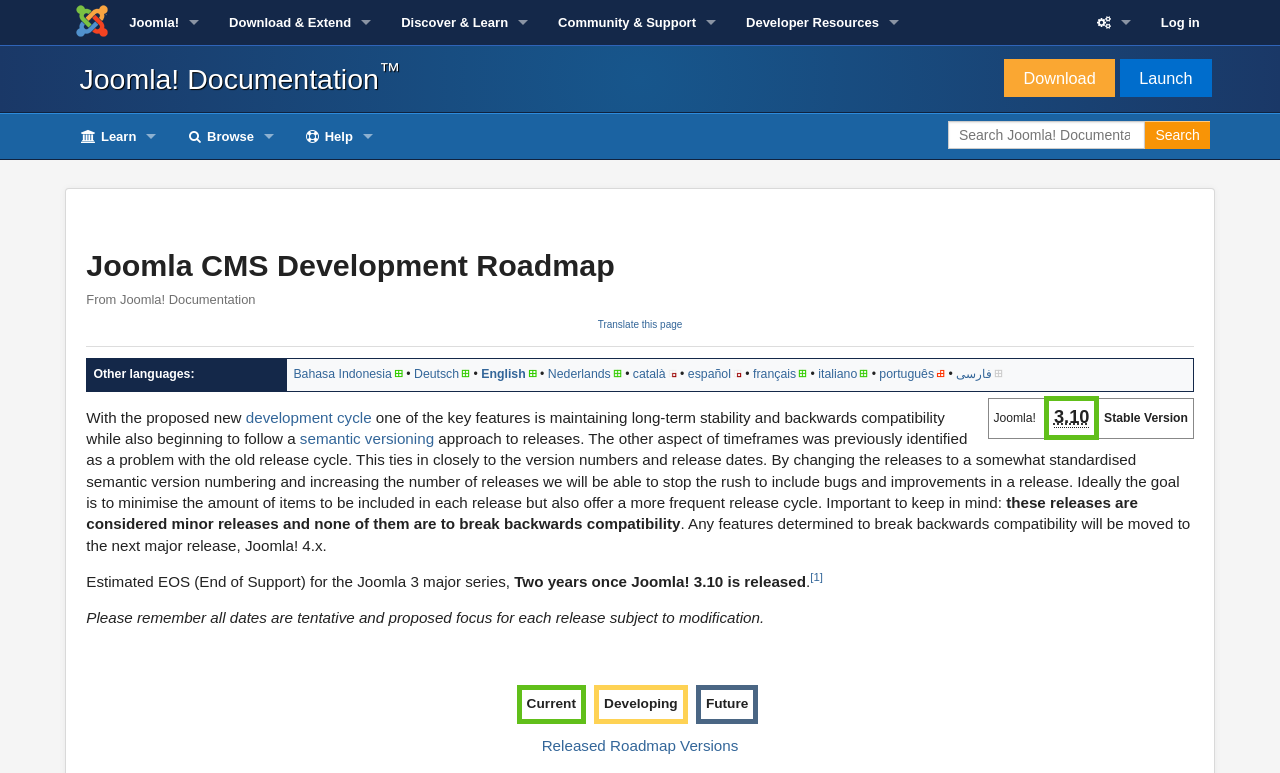What is the estimated End of Support for Joomla 3?
Look at the screenshot and provide an in-depth answer.

The text mentions that the 'Estimated EOS (End of Support) for the Joomla 3 major series' is 'Two years once Joomla! 3.10 is released'.